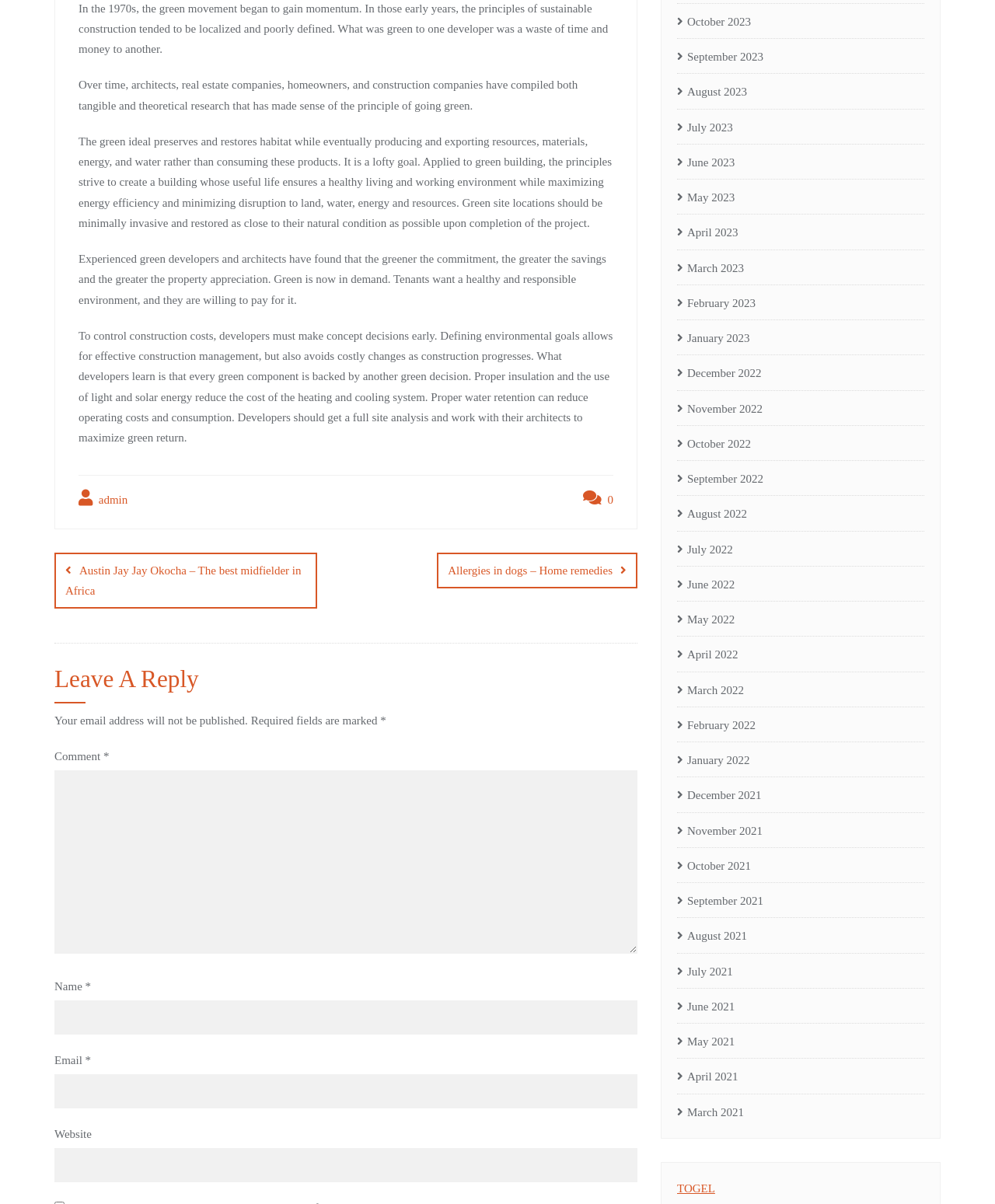Find the bounding box coordinates of the element I should click to carry out the following instruction: "Click on the 'Posts' navigation".

[0.055, 0.44, 0.641, 0.511]